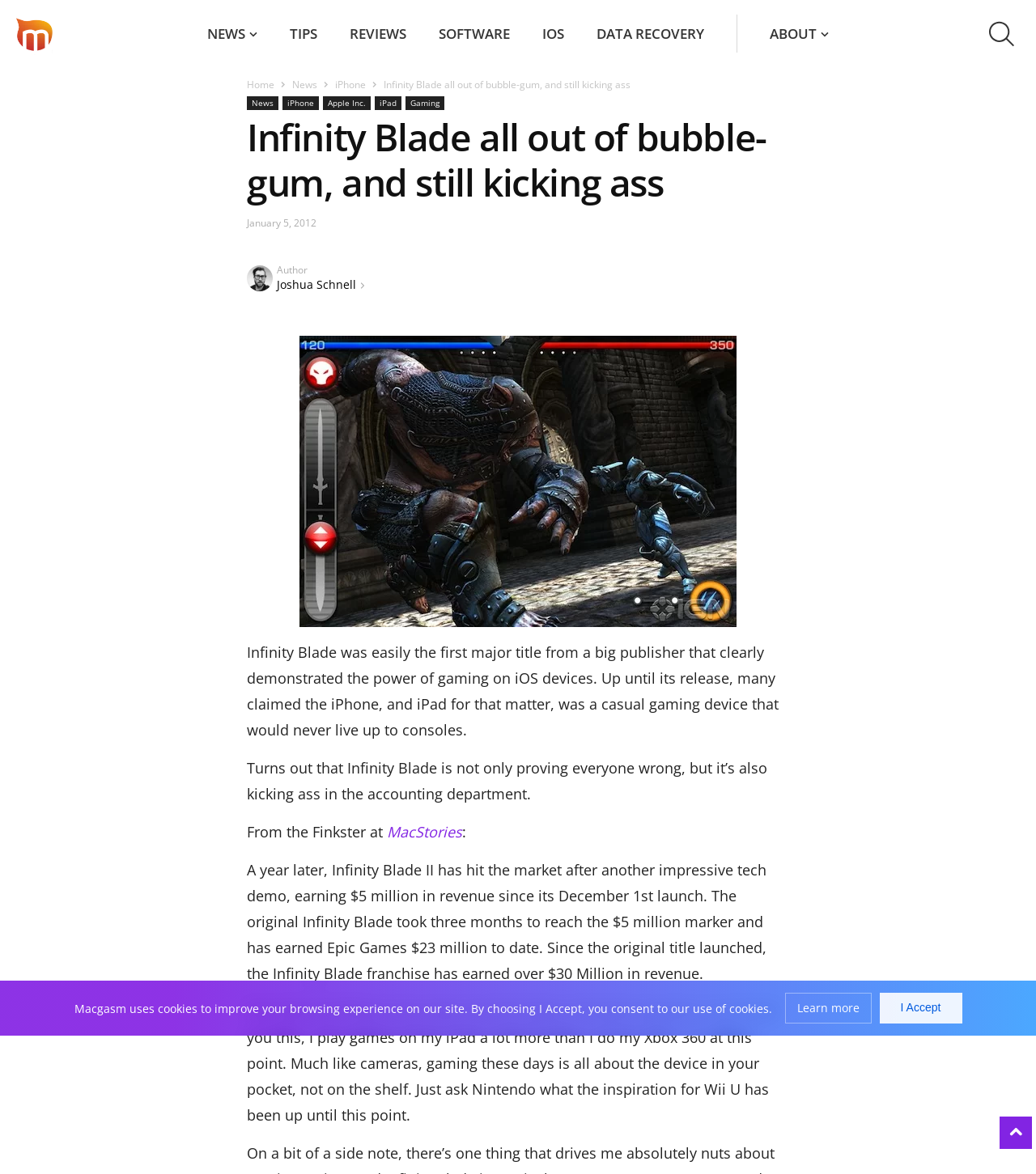Locate the bounding box coordinates of the element you need to click to accomplish the task described by this instruction: "Visit MacStories".

[0.373, 0.7, 0.446, 0.717]